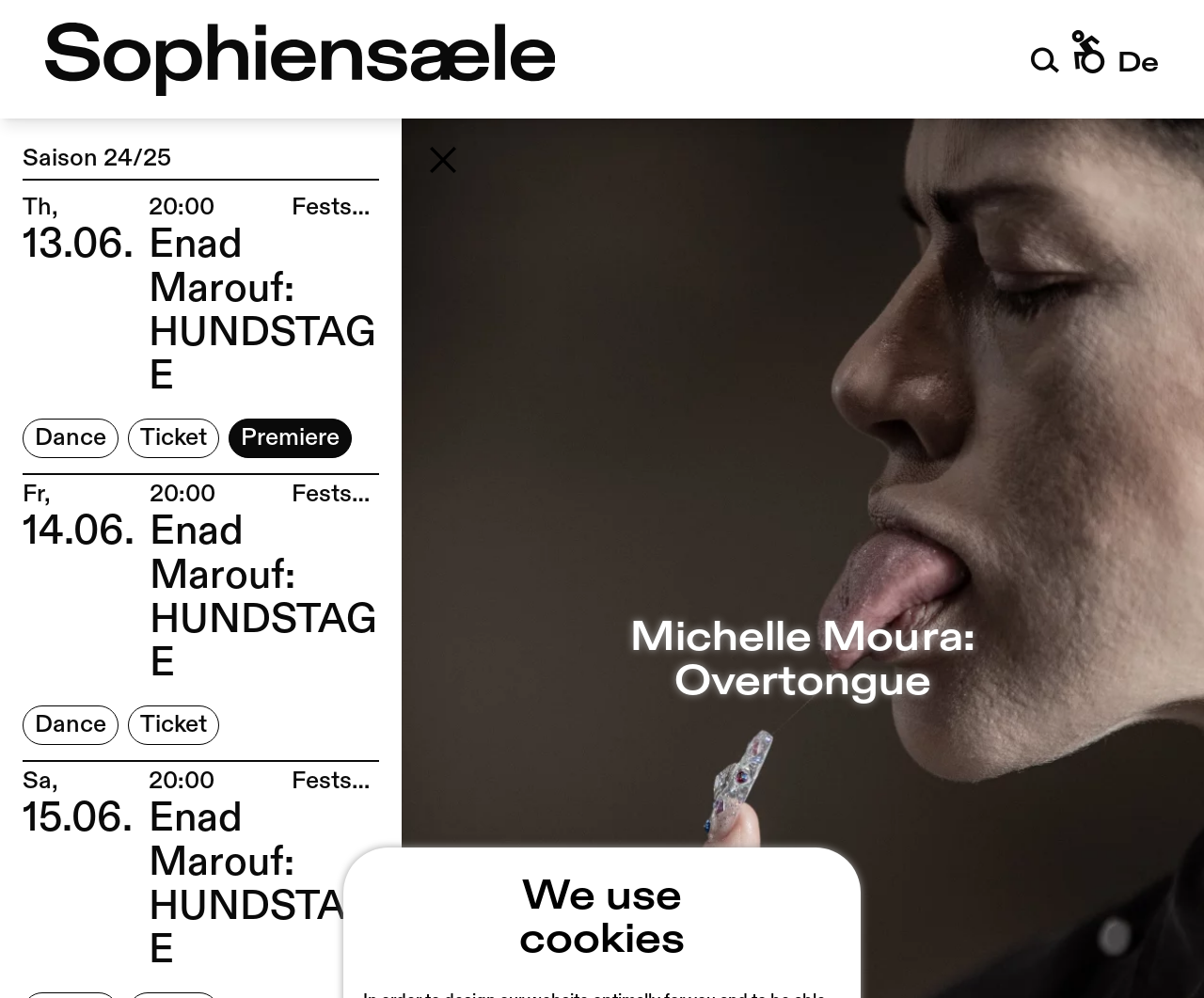Identify the bounding box coordinates for the region to click in order to carry out this instruction: "Buy a ticket". Provide the coordinates using four float numbers between 0 and 1, formatted as [left, top, right, bottom].

[0.106, 0.419, 0.182, 0.459]